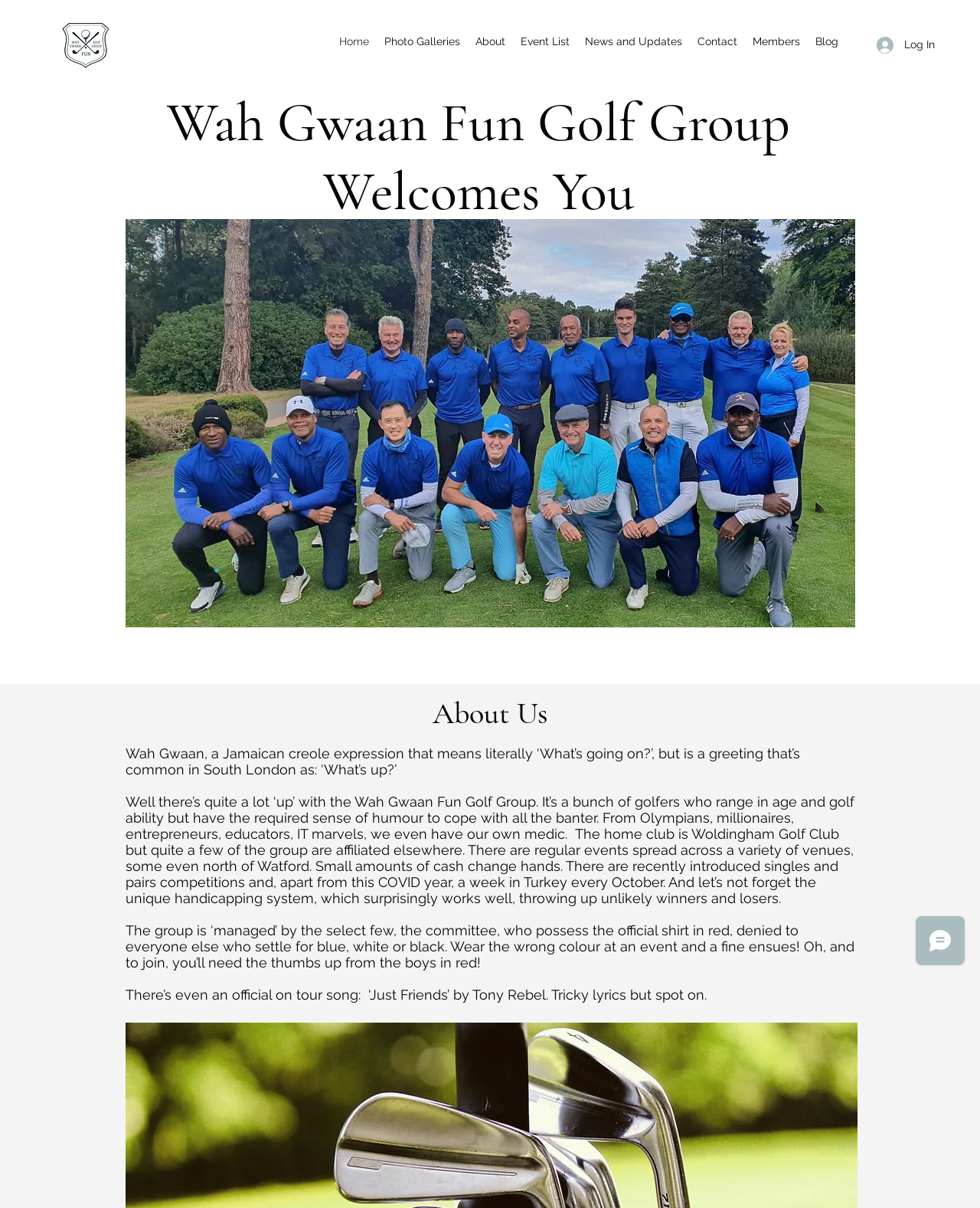Pinpoint the bounding box coordinates of the clickable area needed to execute the instruction: "Read the About Us section". The coordinates should be specified as four float numbers between 0 and 1, i.e., [left, top, right, bottom].

[0.128, 0.573, 0.873, 0.607]